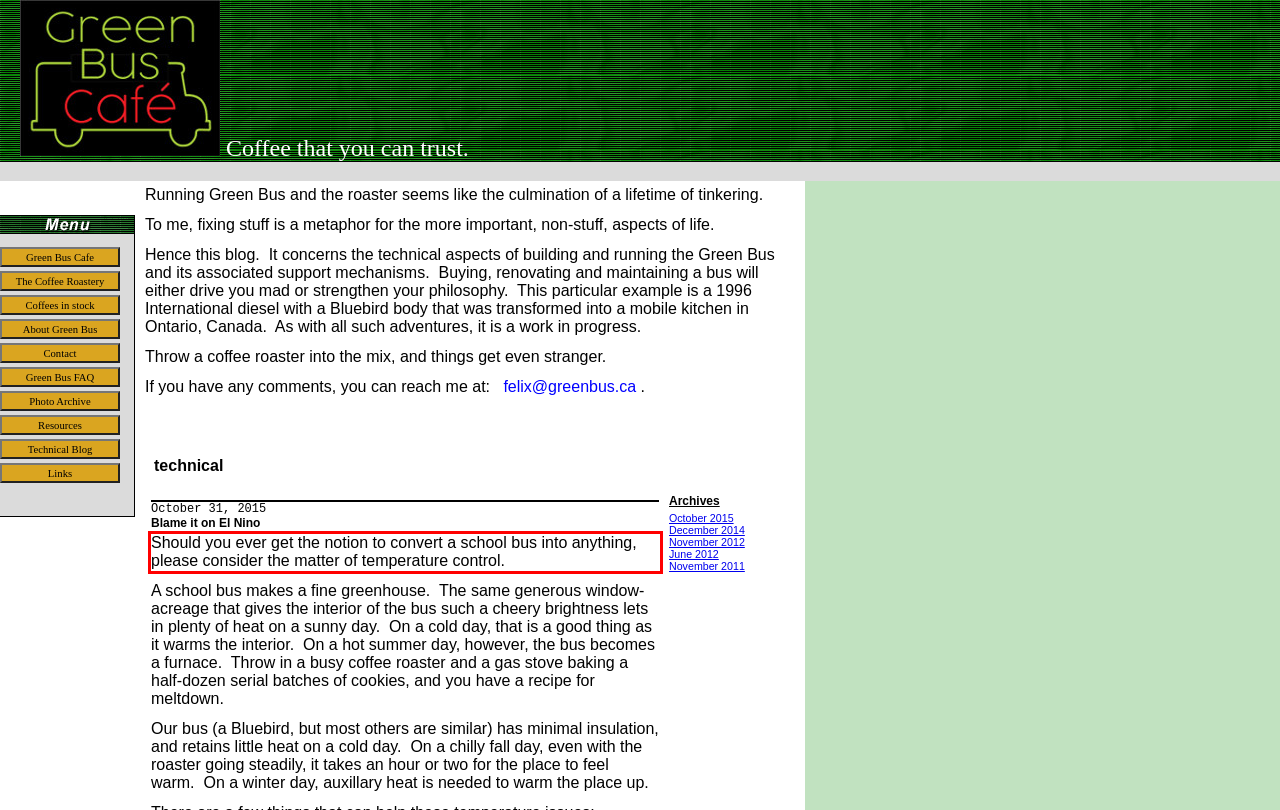Observe the screenshot of the webpage, locate the red bounding box, and extract the text content within it.

Should you ever get the notion to convert a school bus into anything, please consider the matter of temperature control.